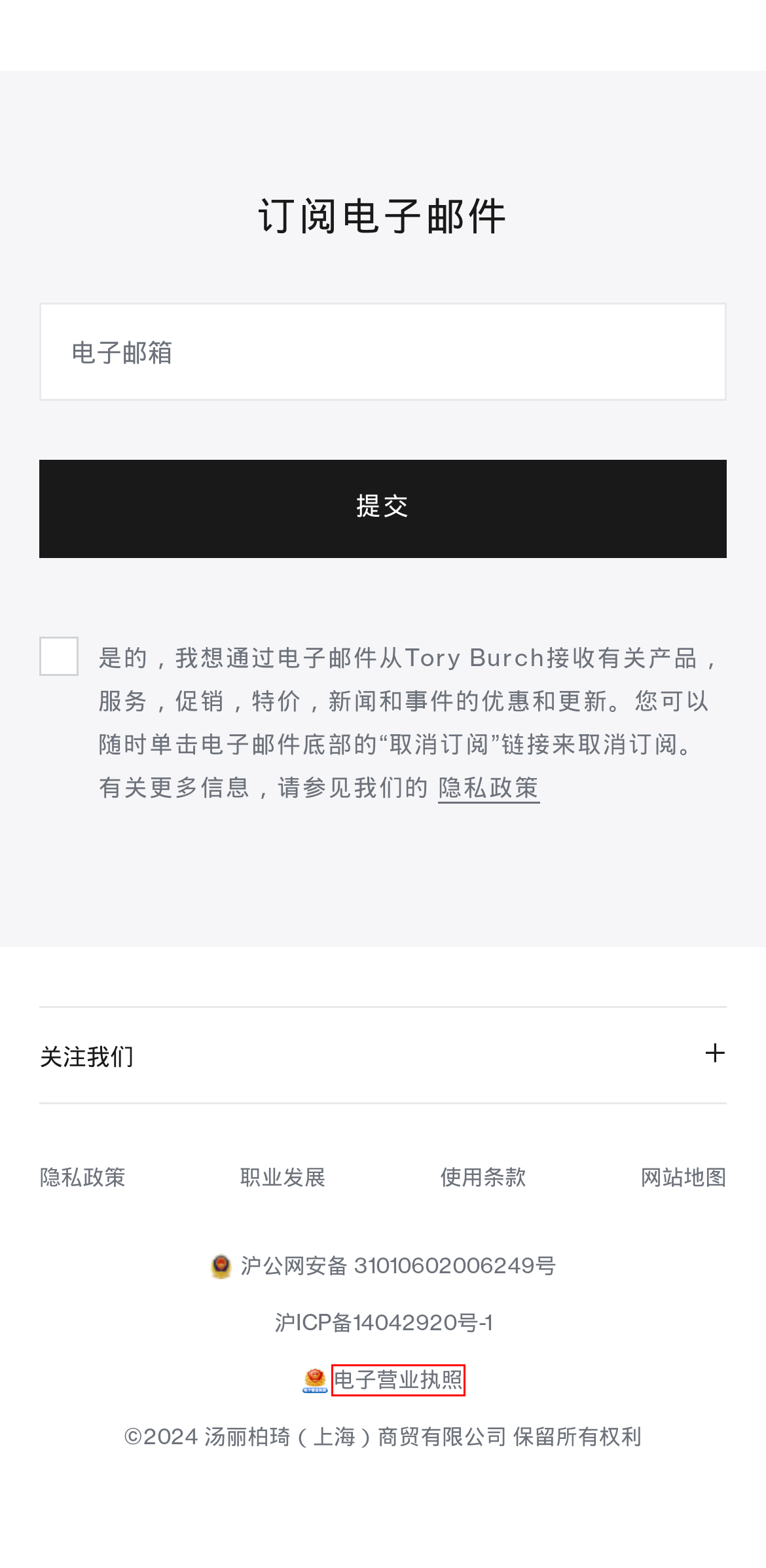Review the screenshot of a webpage which includes a red bounding box around an element. Select the description that best fits the new webpage once the element in the bounding box is clicked. Here are the candidates:
A. 【礼物】Kira 菱格形绗缝小号两用肩背包-卷云白-汤丽柏琦Tory Burch中国官网
B. 全国互联网安全管理平台
C. 【礼物】Kira 菱格形绗缝小号两用肩背包-黑色-汤丽柏琦Tory Burch中国官网
D. 【礼物】Kira 菱格形绗缝小号两用肩背包-梨绿色-汤丽柏琦Tory Burch中国官网
E. 【礼物】Eleanor 窄型马鞍包-黑色-汤丽柏琦Tory Burch中国官网
F. 电子营业执照验照系统
G. 【礼物】Kira 菱格形绗缝小号两用肩背包-玫瑰粉-汤丽柏琦Tory Burch中国官网
H. 新款女包-女装新款-时尚女鞋-汤丽柏琦Tory Burch中国官方网站

F